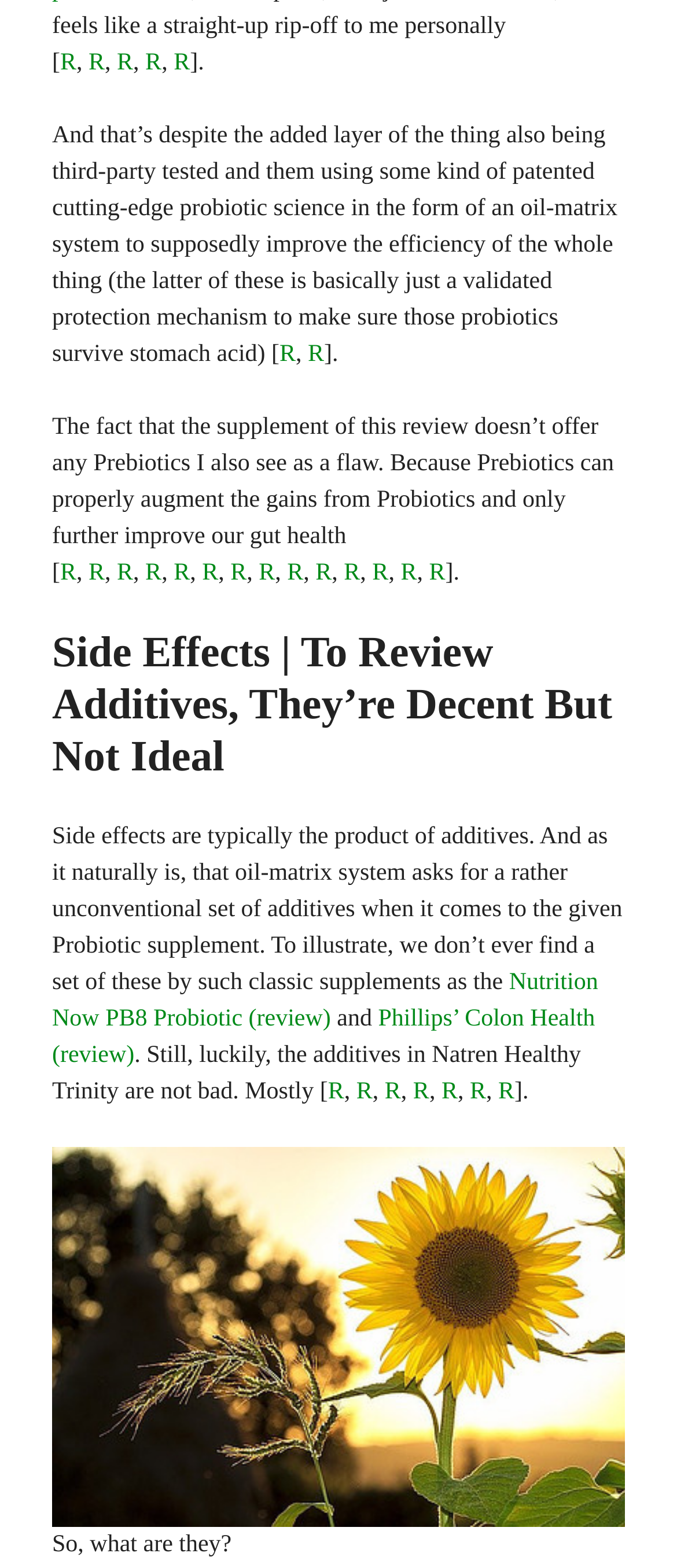Identify the bounding box coordinates for the UI element described by the following text: "Nutrition Now PB8 Probiotic (review)". Provide the coordinates as four float numbers between 0 and 1, in the format [left, top, right, bottom].

[0.077, 0.618, 0.883, 0.658]